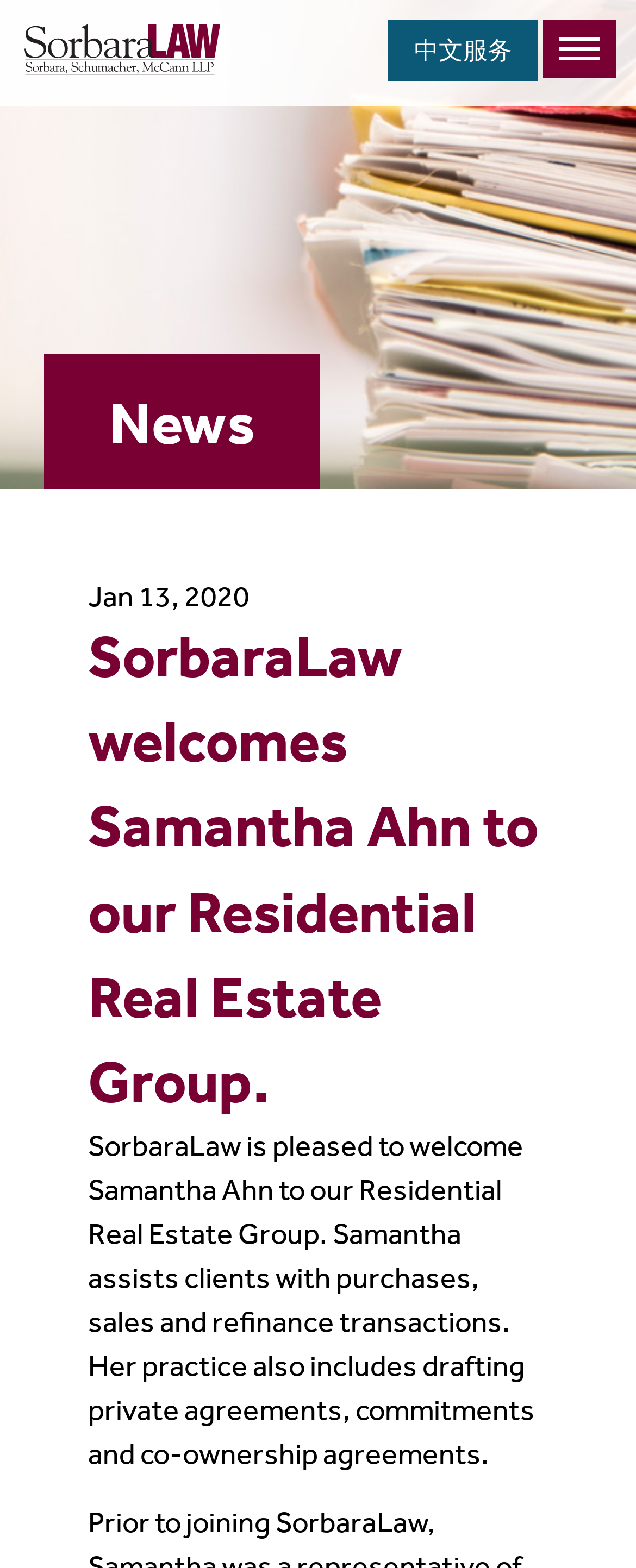Using the information in the image, give a detailed answer to the following question: What is the date of the news article?

The date of the news article is mentioned below the 'News' heading, which is January 13, 2020.